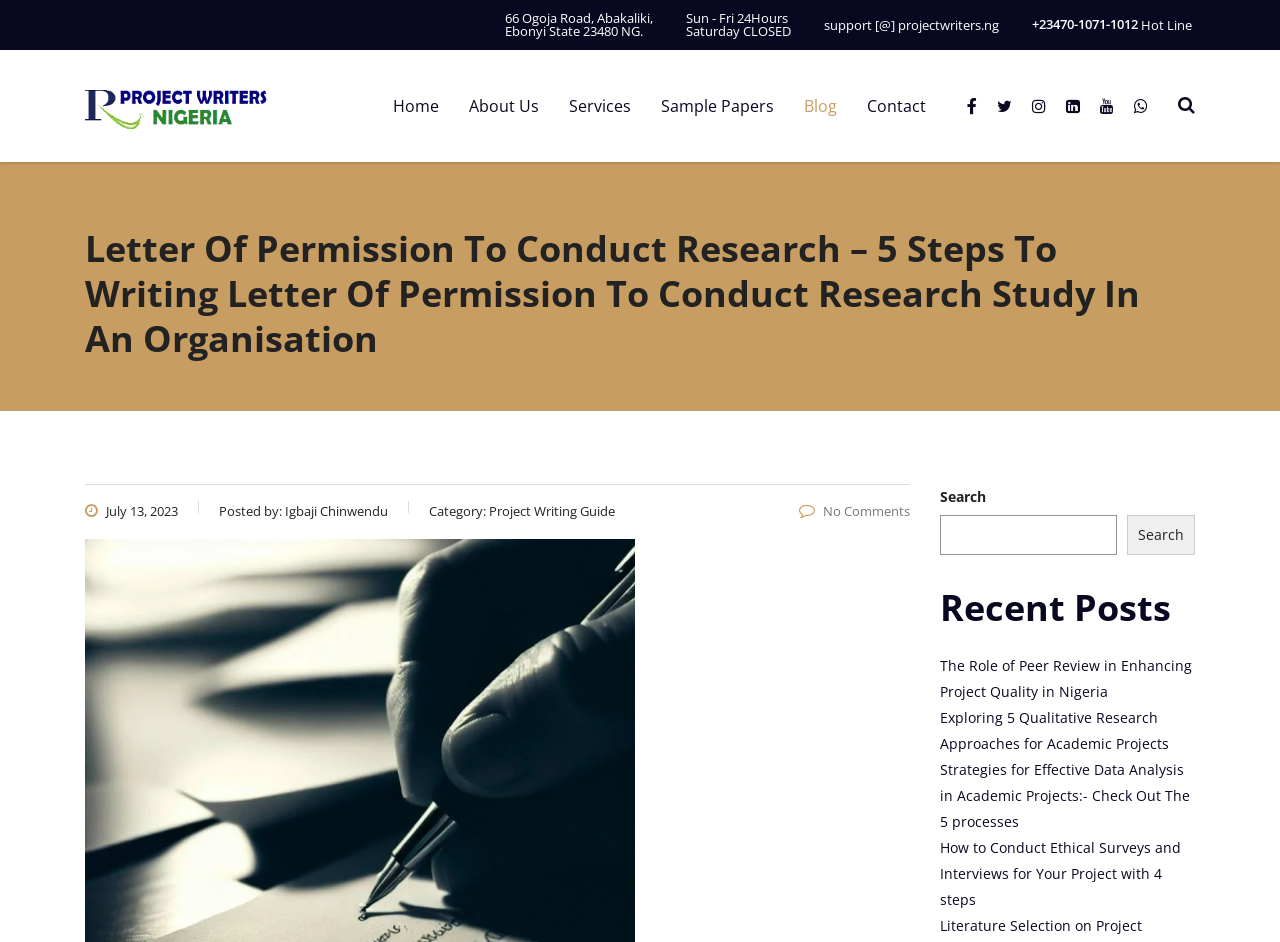Write a detailed summary of the webpage.

The webpage is about Project Writers Nigeria, an academic project writing service. At the top left, there is a logo with the company name, accompanied by a navigation menu with links to Home, About Us, Services, Sample Papers, Blog, and Contact. 

Below the navigation menu, there is a section with the company's address, phone number, email, and working hours. The address is 66 Ogoja Road, Abakaliki, Ebonyi State 23480 NG. The phone number is +23470-1071-1012, and the email is support@projectwriters.ng. The company is open from Sunday to Friday, 24 hours, and closed on Saturdays.

The main content of the webpage is an article titled "Letter Of Permission To Conduct Research – 5 Steps To Writing Letter Of Permission To Conduct Research Study In An Organisation". The article is dated July 13, 2023, and was posted by Igbaji Chinwendu. It belongs to the category "Project Writing Guide". 

On the right side of the article, there is a search bar with a search button. Below the search bar, there is a section titled "Recent Posts" with links to four recent articles: "The Role of Peer Review in Enhancing Project Quality in Nigeria", "Exploring 5 Qualitative Research Approaches for Academic Projects", "Strategies for Effective Data Analysis in Academic Projects:- Check Out The 5 processes", and "How to Conduct Ethical Surveys and Interviews for Your Project with 4 steps". 

At the top right, there are six social media links represented by icons.